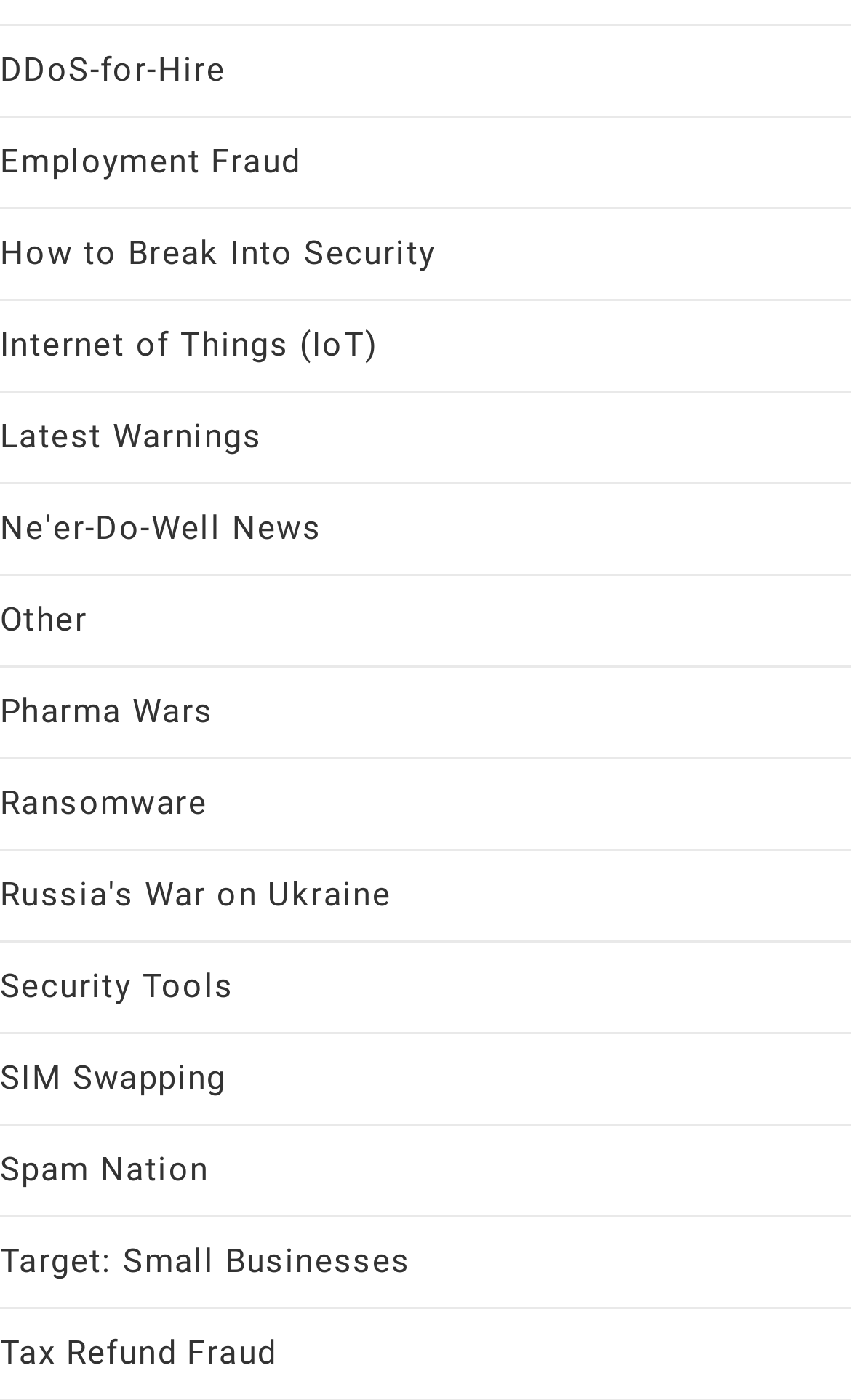Please identify the bounding box coordinates of the clickable area that will allow you to execute the instruction: "Learn about Tax Refund Fraud".

[0.0, 0.952, 0.325, 0.98]